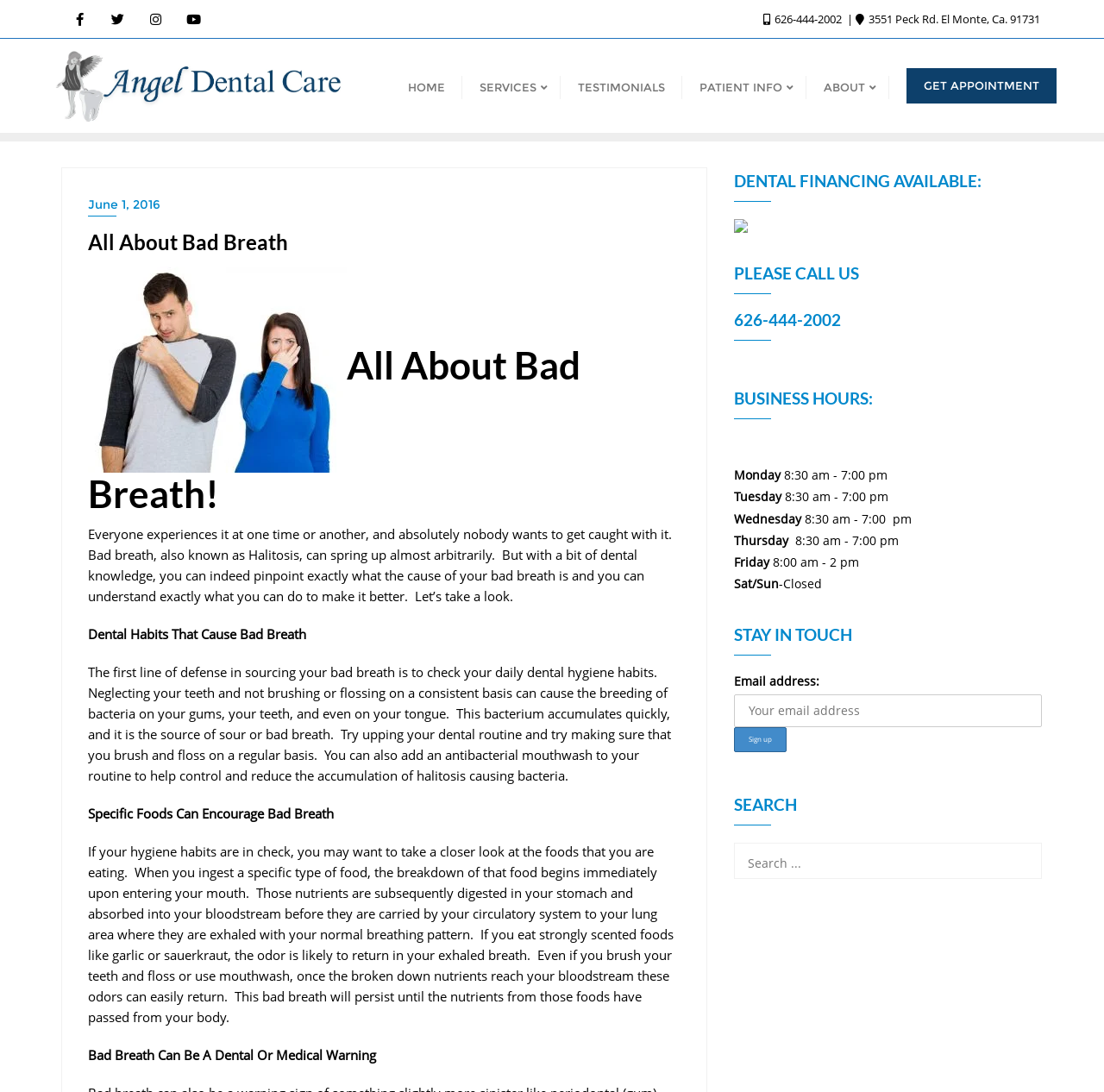Identify the bounding box coordinates of the clickable region to carry out the given instruction: "Get an appointment".

[0.821, 0.062, 0.957, 0.095]